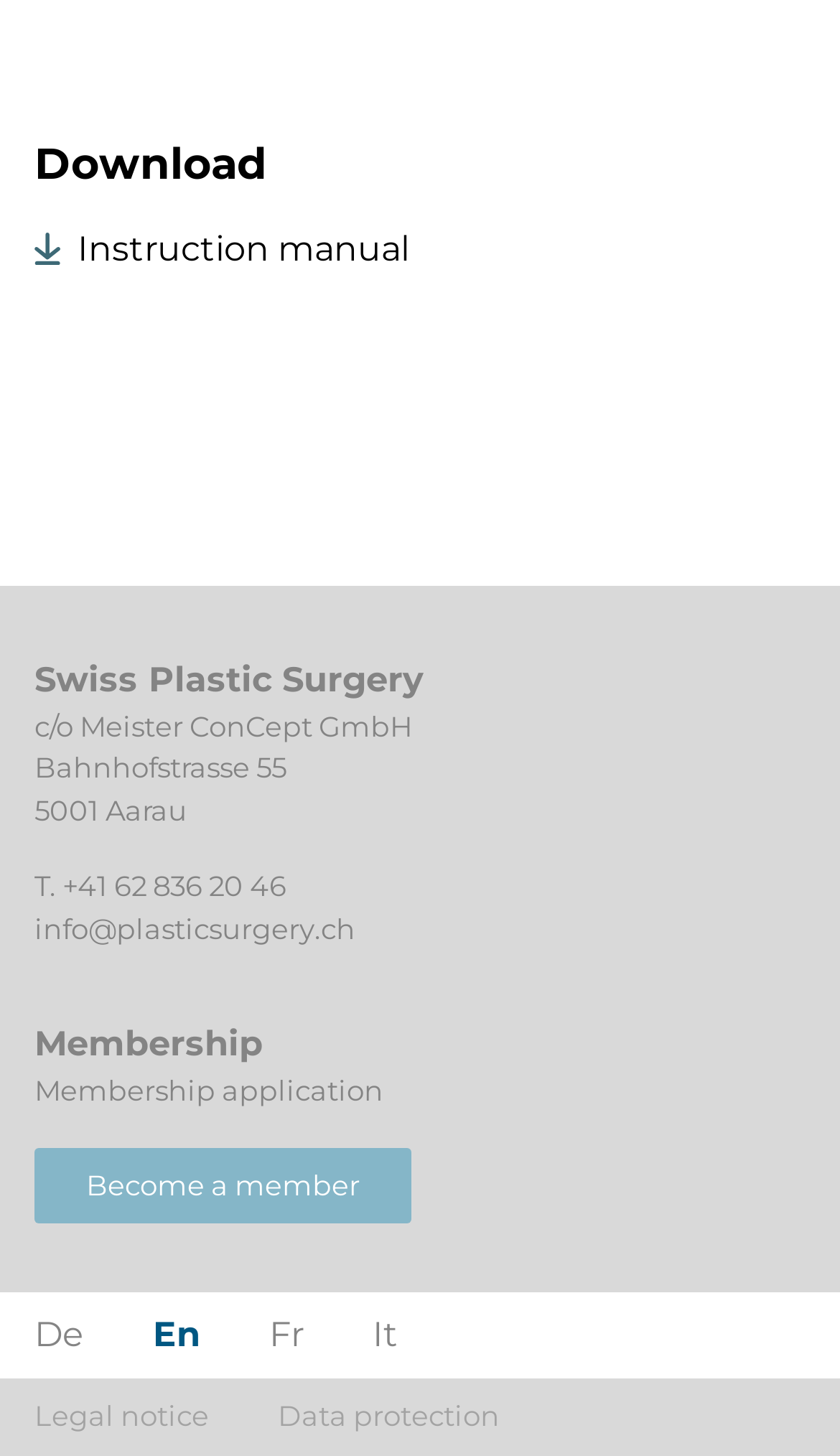Reply to the question with a single word or phrase:
What languages are available on the webpage?

De, En, Fr, It